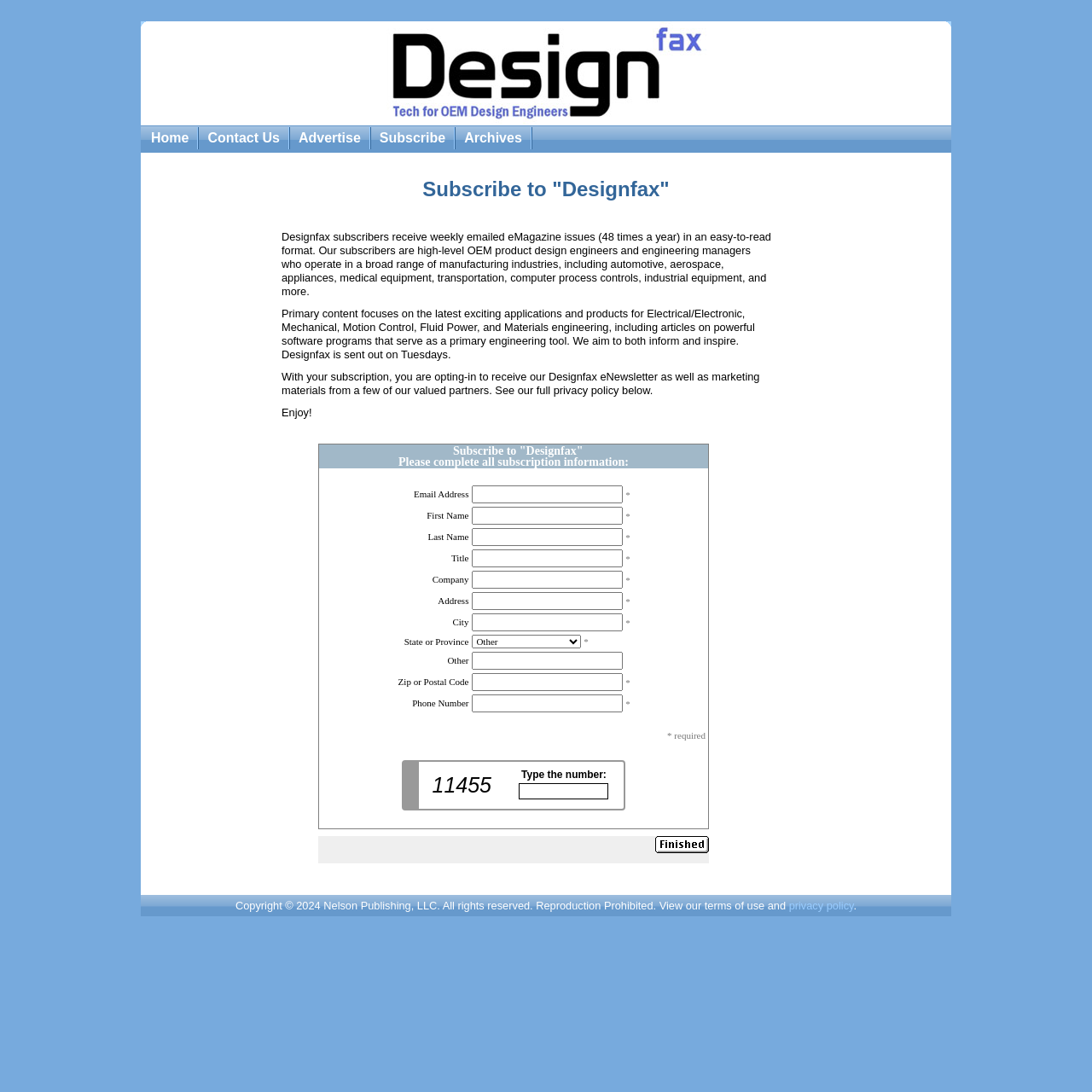Who is the target audience of Designfax?
Please describe in detail the information shown in the image to answer the question.

The target audience of Designfax is high-level OEM product design engineers and engineering managers who operate in a broad range of manufacturing industries, including automotive, aerospace, appliances, medical equipment, transportation, computer process controls, industrial equipment, and more, as stated on the webpage.